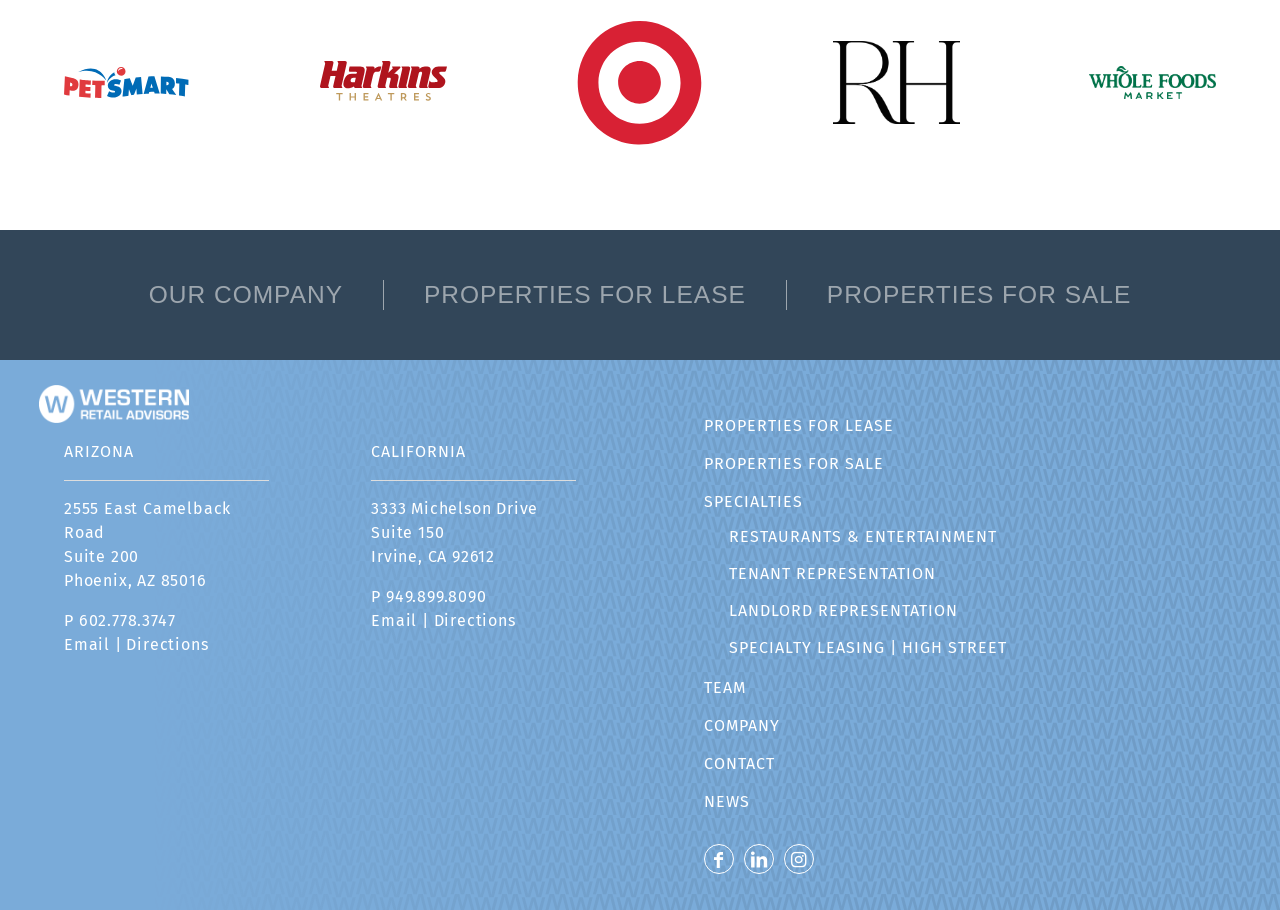Provide a brief response to the question below using a single word or phrase: 
What is the street address of the California office?

3333 Michelson Drive